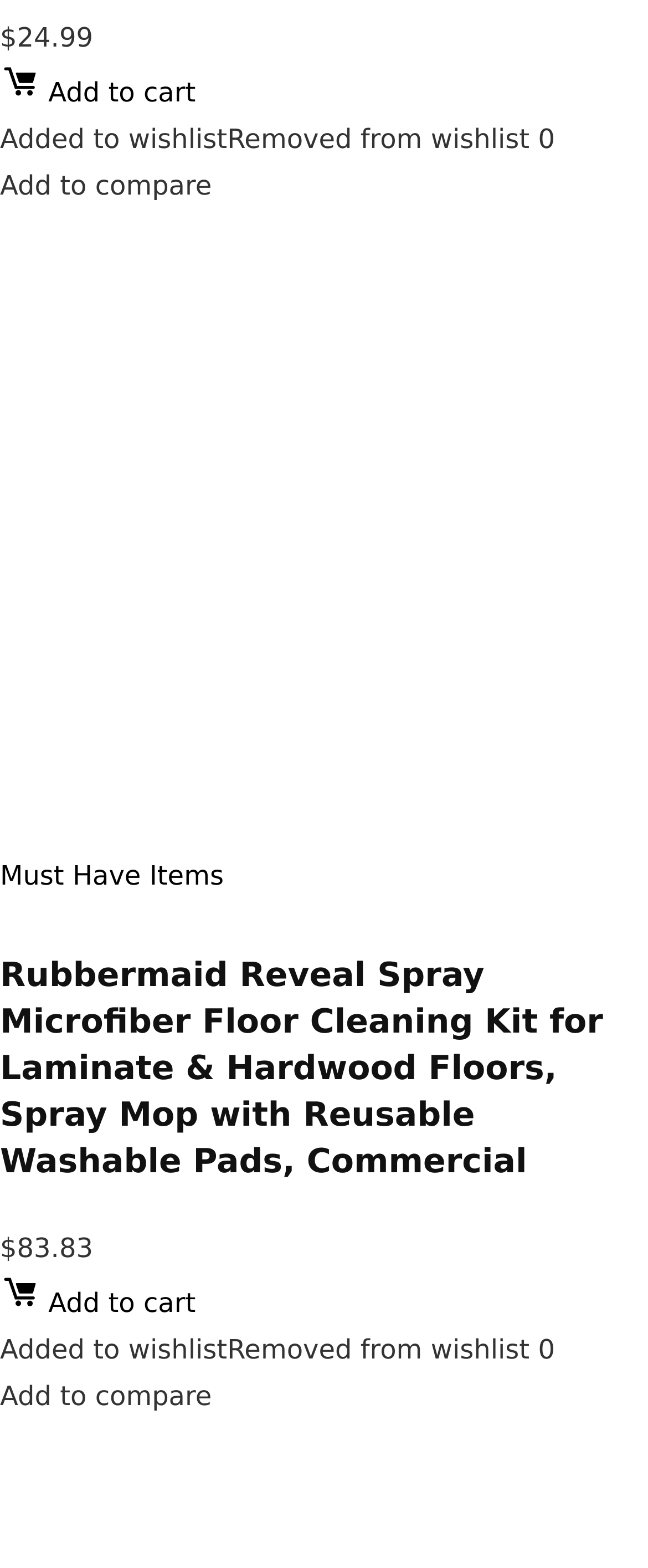Give a concise answer using one word or a phrase to the following question:
What is the price of the Rubbermaid product?

$24.99